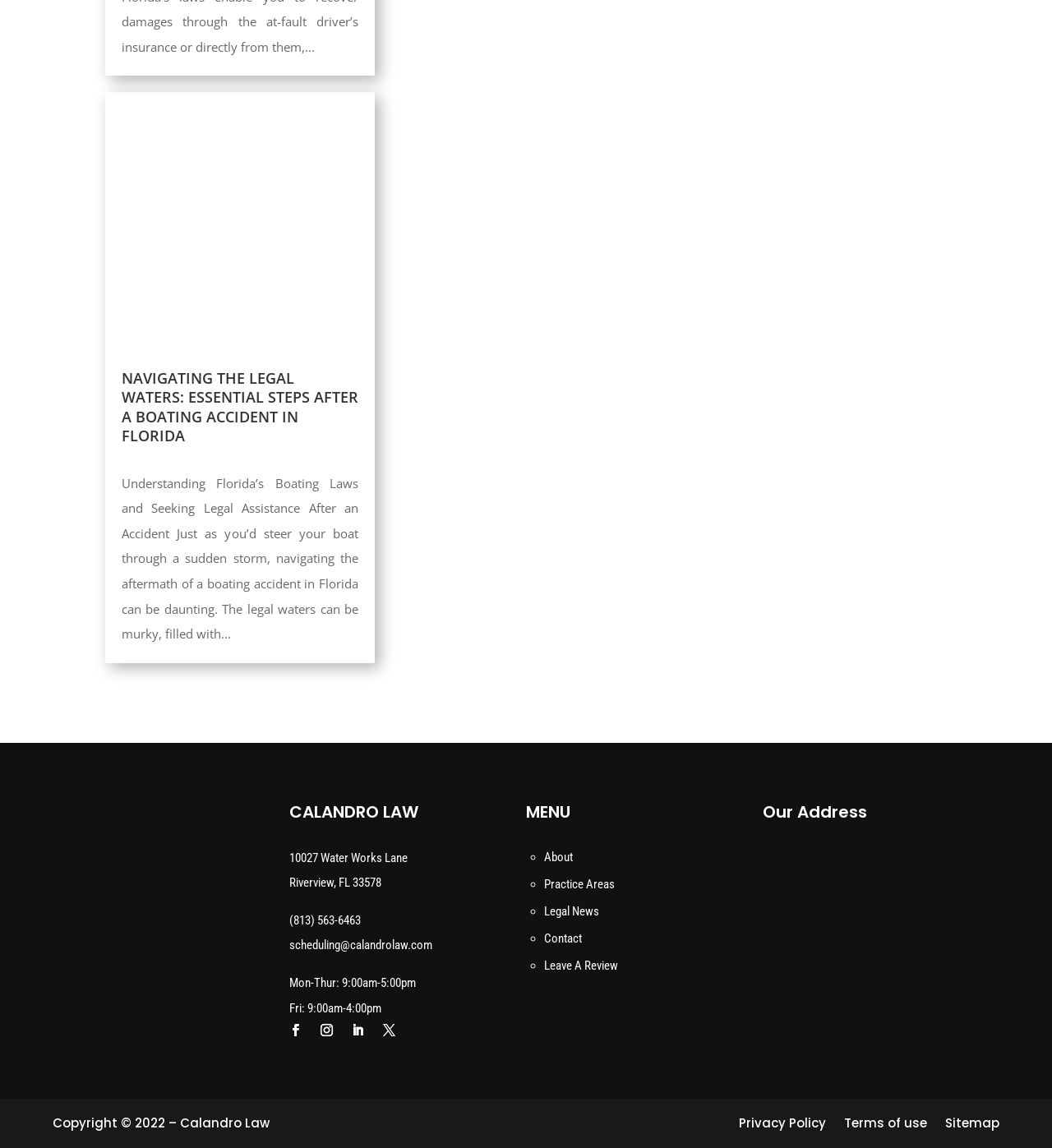Select the bounding box coordinates of the element I need to click to carry out the following instruction: "Get the contact information of Calandro Law".

[0.275, 0.741, 0.388, 0.753]